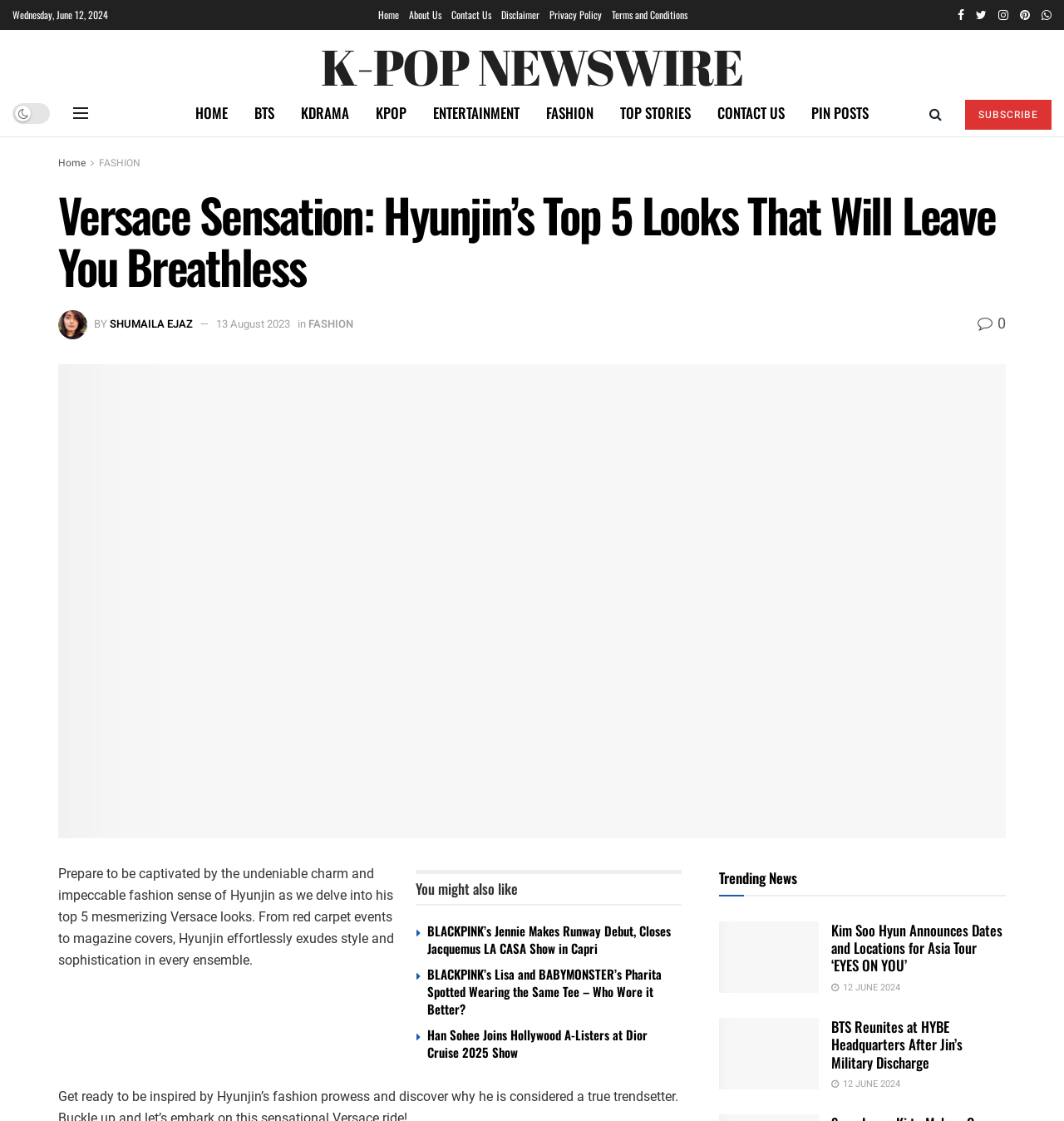Please locate and retrieve the main header text of the webpage.

Versace Sensation: Hyunjin’s Top 5 Looks That Will Leave You Breathless